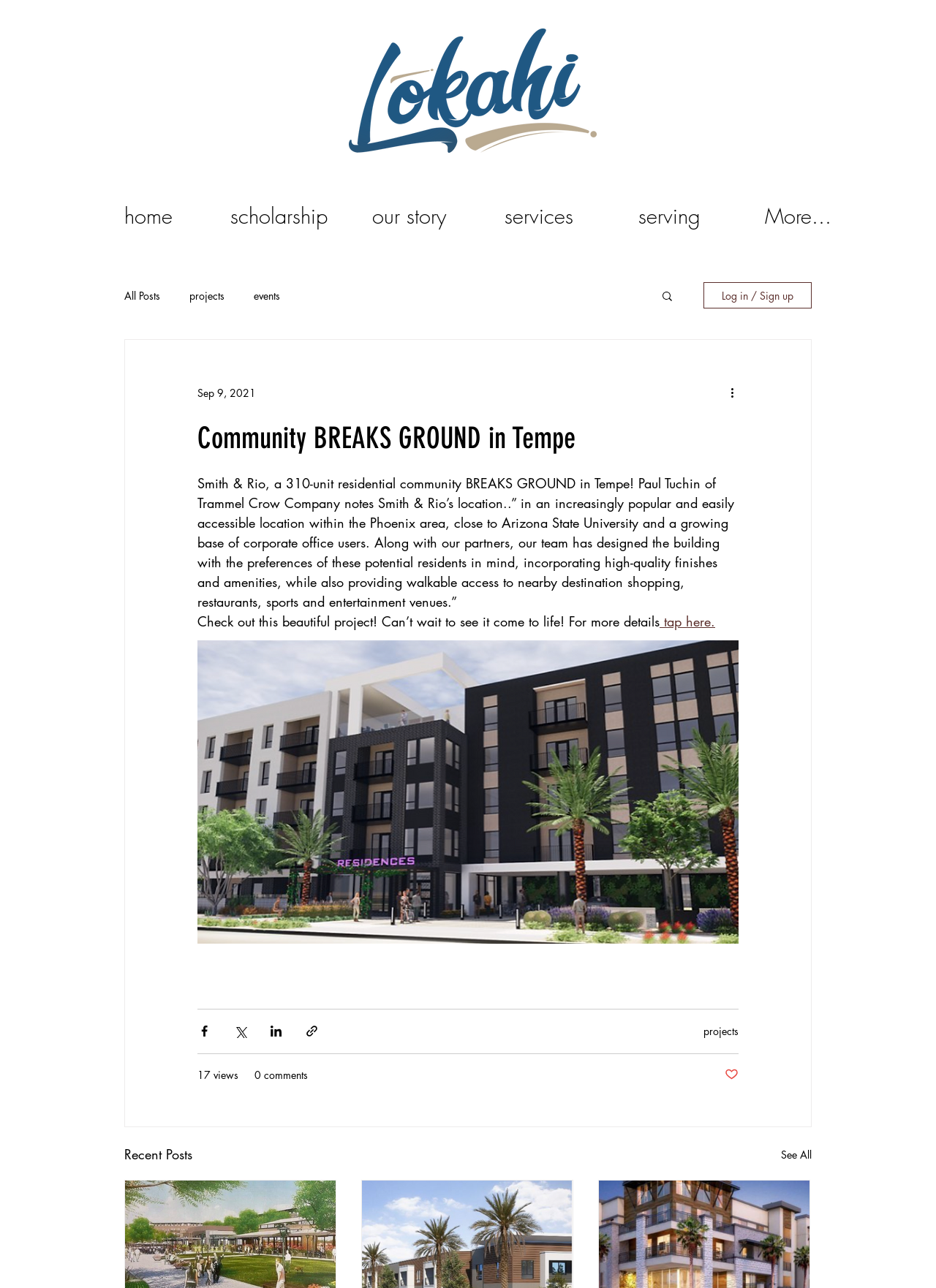Find and specify the bounding box coordinates that correspond to the clickable region for the instruction: "Log in or sign up".

[0.752, 0.219, 0.867, 0.24]